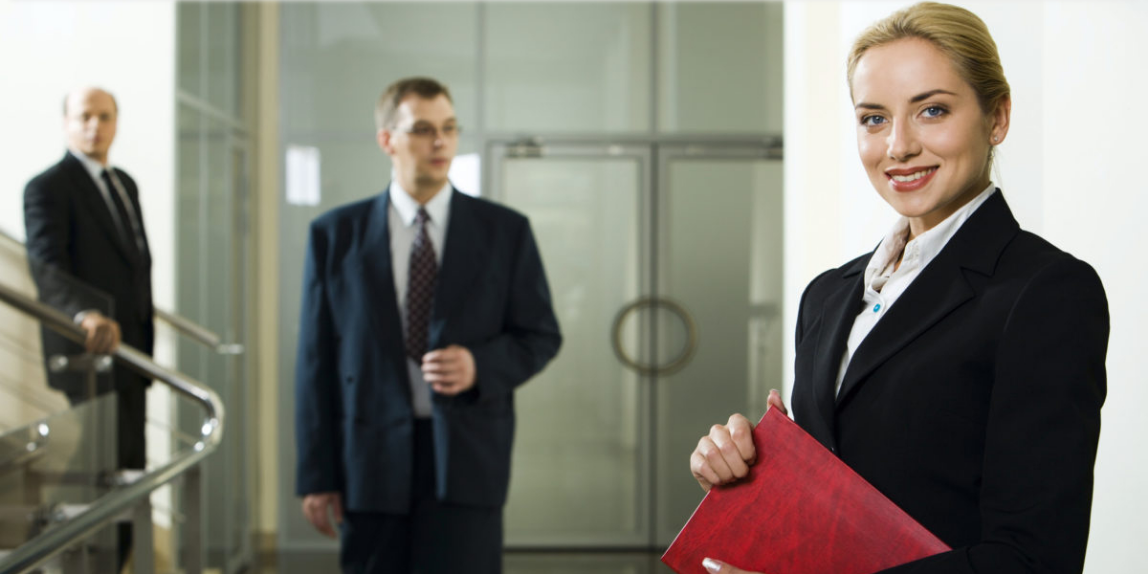What type of law is being referred to?
Based on the image, answer the question in a detailed manner.

The caption sets the tone for a serious yet optimistic atmosphere as they navigate the complexities of 'DUI defense law', indicating that the type of law being referred to is related to DUI defense.